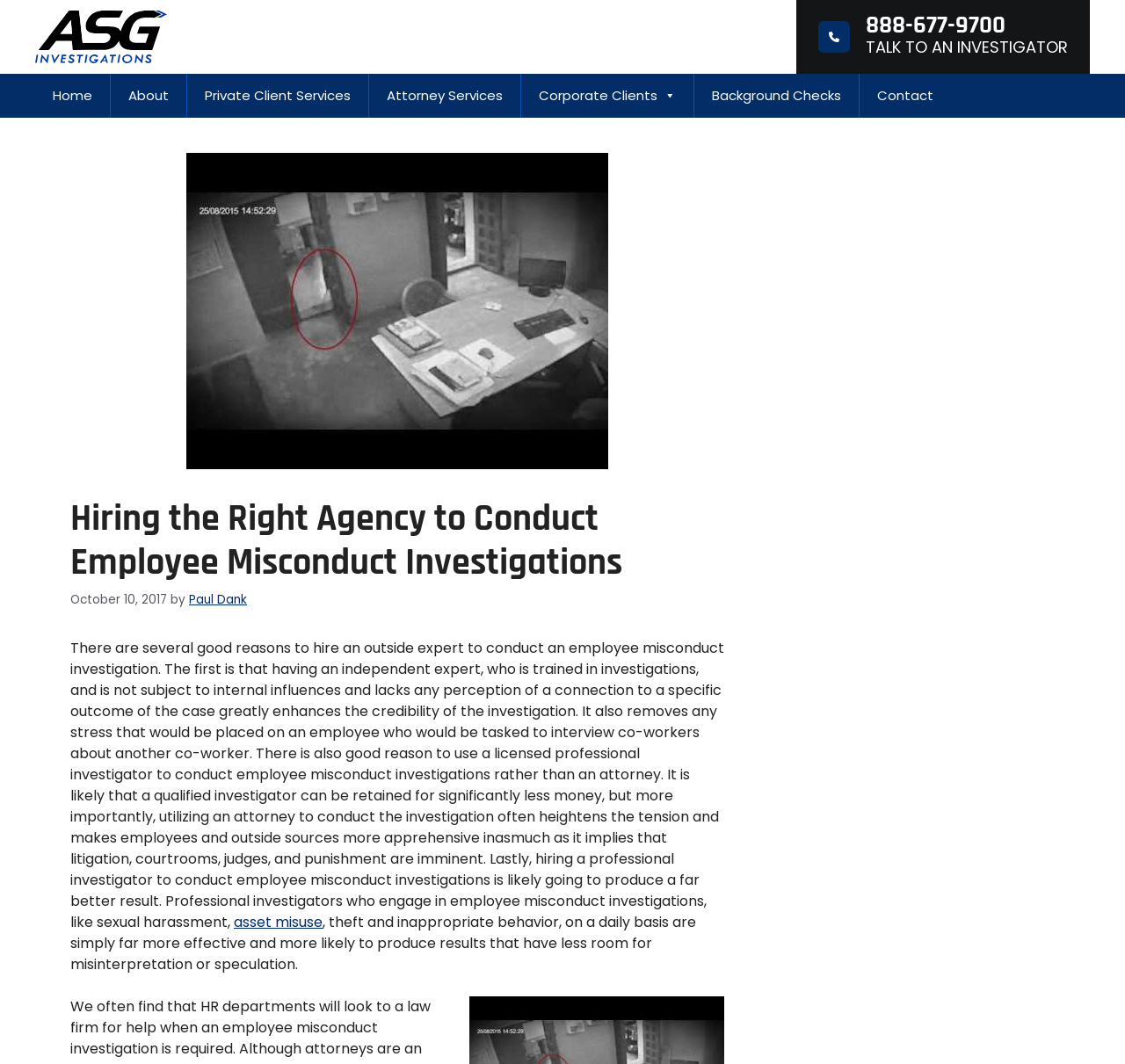Given the element description "Attorney Services" in the screenshot, predict the bounding box coordinates of that UI element.

[0.328, 0.069, 0.463, 0.11]